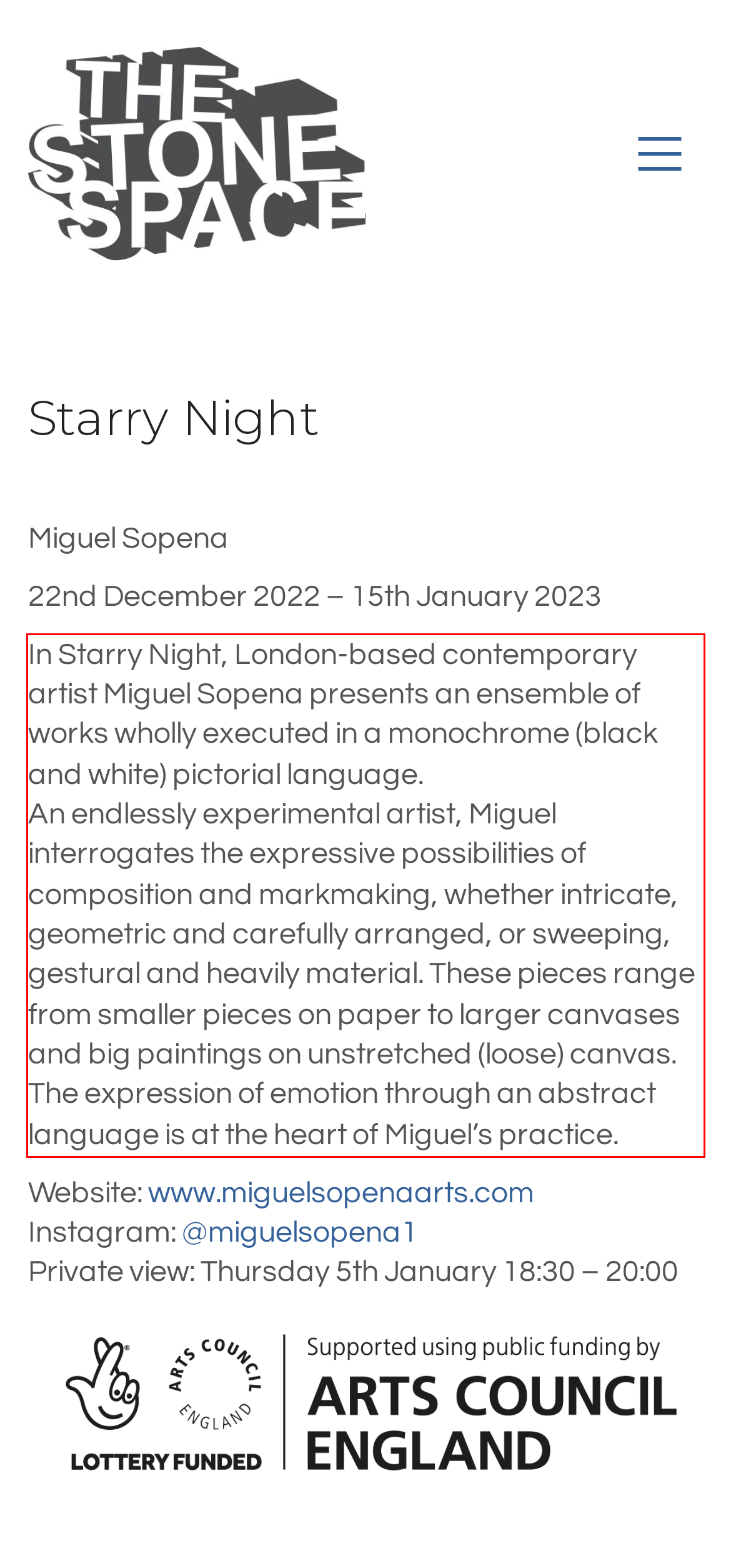Identify the text inside the red bounding box in the provided webpage screenshot and transcribe it.

In Starry Night, London-based contemporary artist Miguel Sopena presents an ensemble of works wholly executed in a monochrome (black and white) pictorial language. An endlessly experimental artist, Miguel interrogates the expressive possibilities of composition and markmaking, whether intricate, geometric and carefully arranged, or sweeping, gestural and heavily material. These pieces range from smaller pieces on paper to larger canvases and big paintings on unstretched (loose) canvas. The expression of emotion through an abstract language is at the heart of Miguel’s practice.